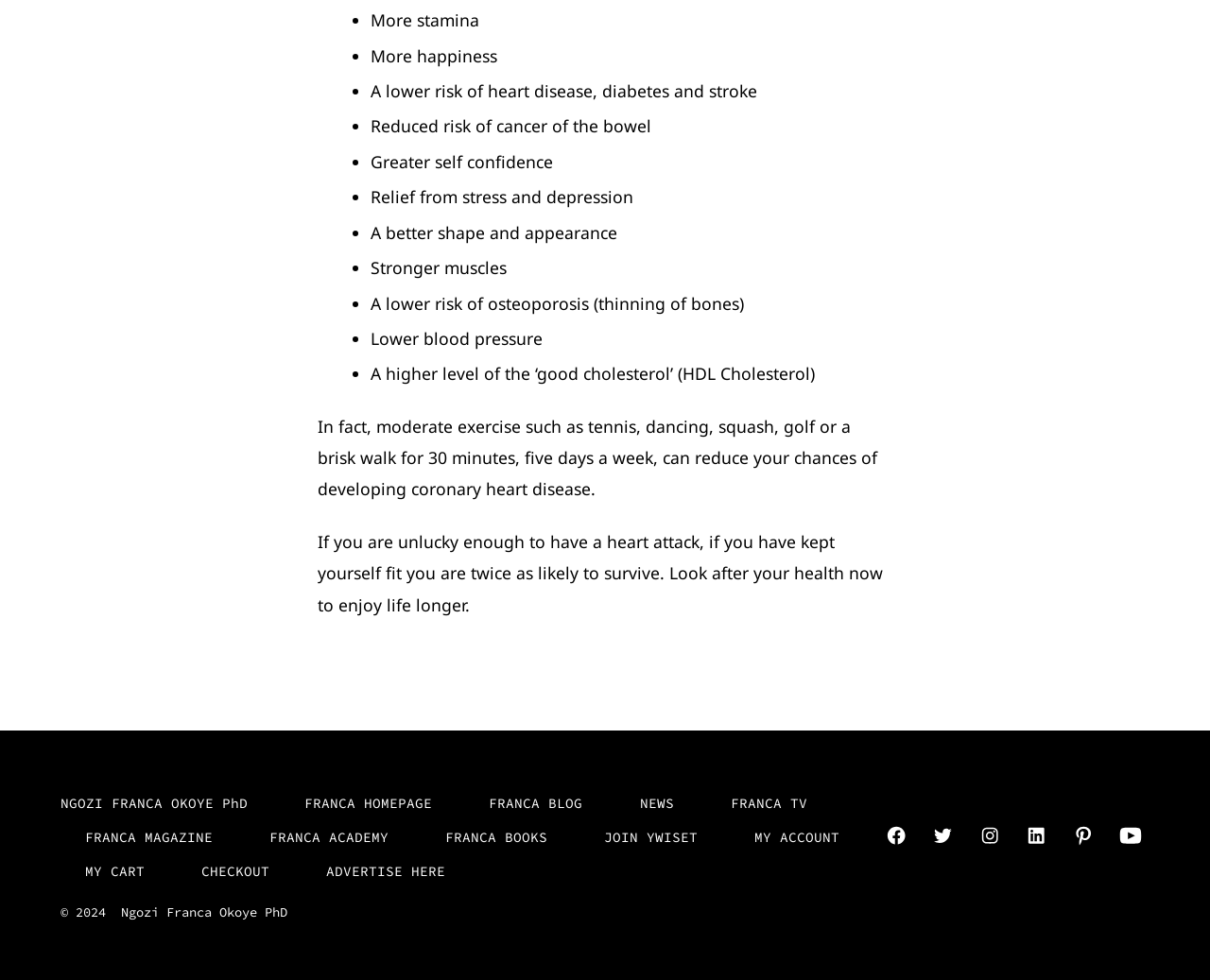Carefully examine the image and provide an in-depth answer to the question: How many social media links are available?

There are 6 social media links available in the footer section of the webpage, which are links to Facebook, Twitter, Instagram, LinkedIn, Pinterest, and YouTube, allowing users to open these social media platforms in a new tab.